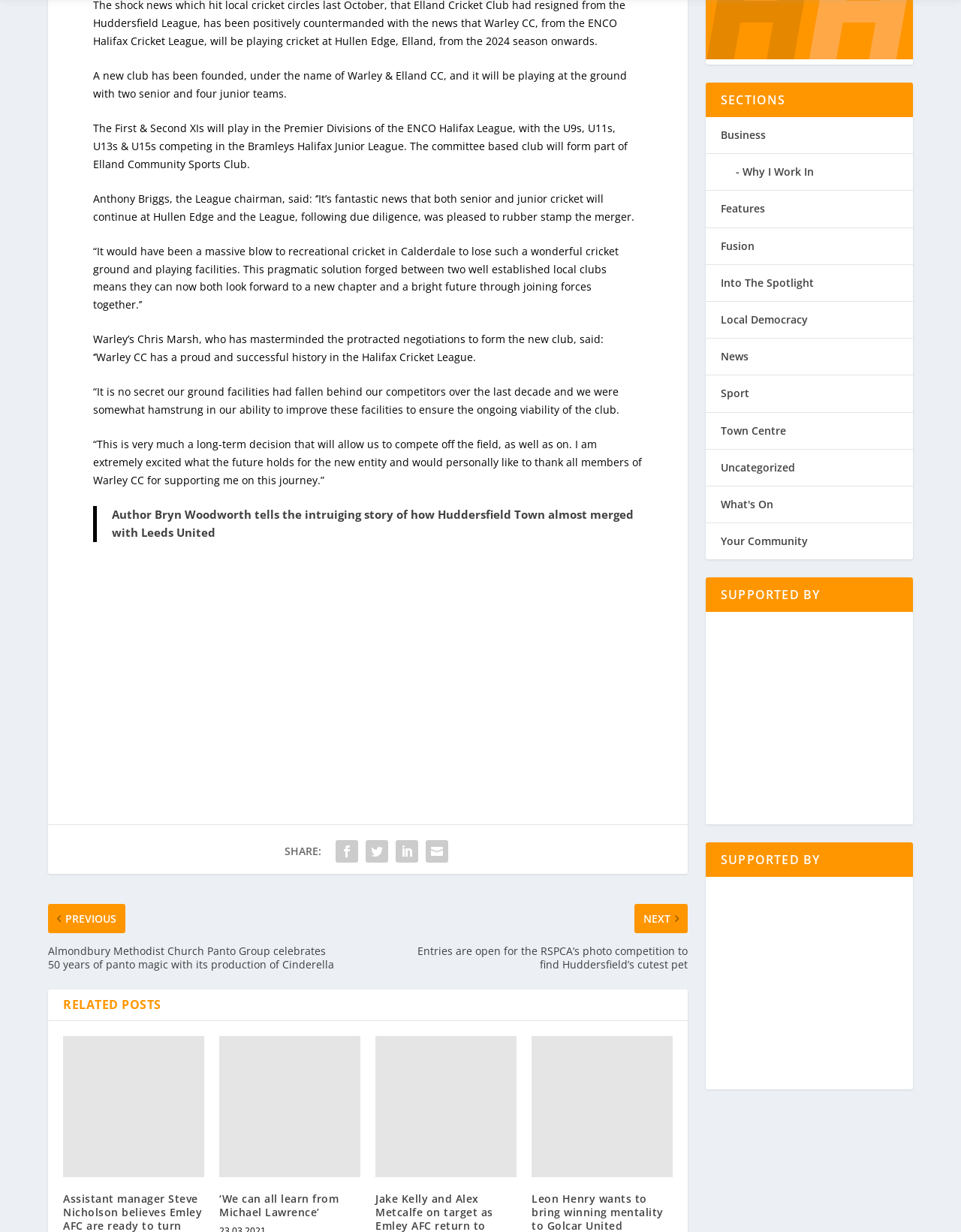Provide a single word or phrase answer to the question: 
What is the name of the league where Warley CC used to play?

ENCO Halifax Cricket League